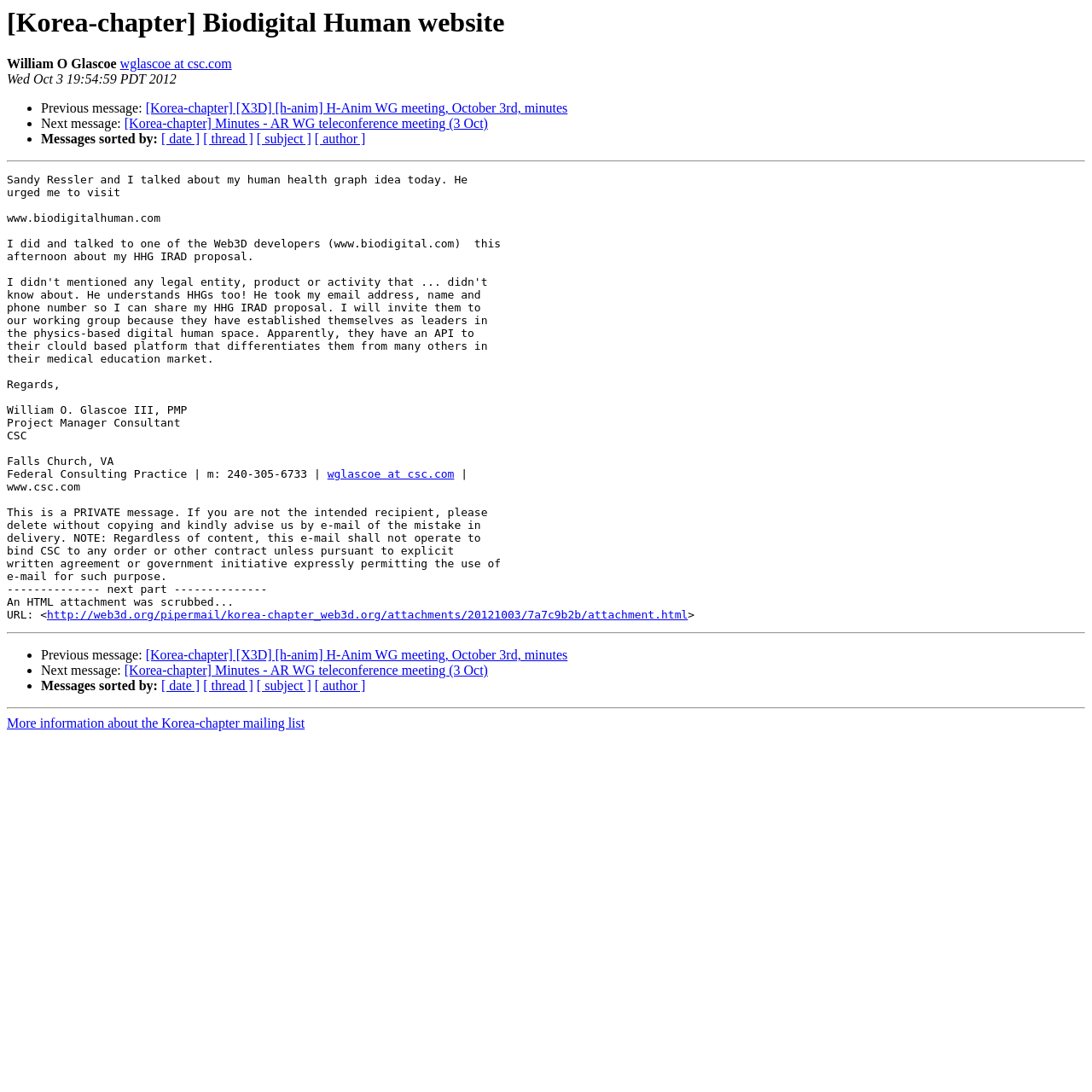What is the subject of the previous message?
Please look at the screenshot and answer using one word or phrase.

[Korea-chapter] [X3D] [h-anim] H-Anim WG meeting, October 3rd, minutes